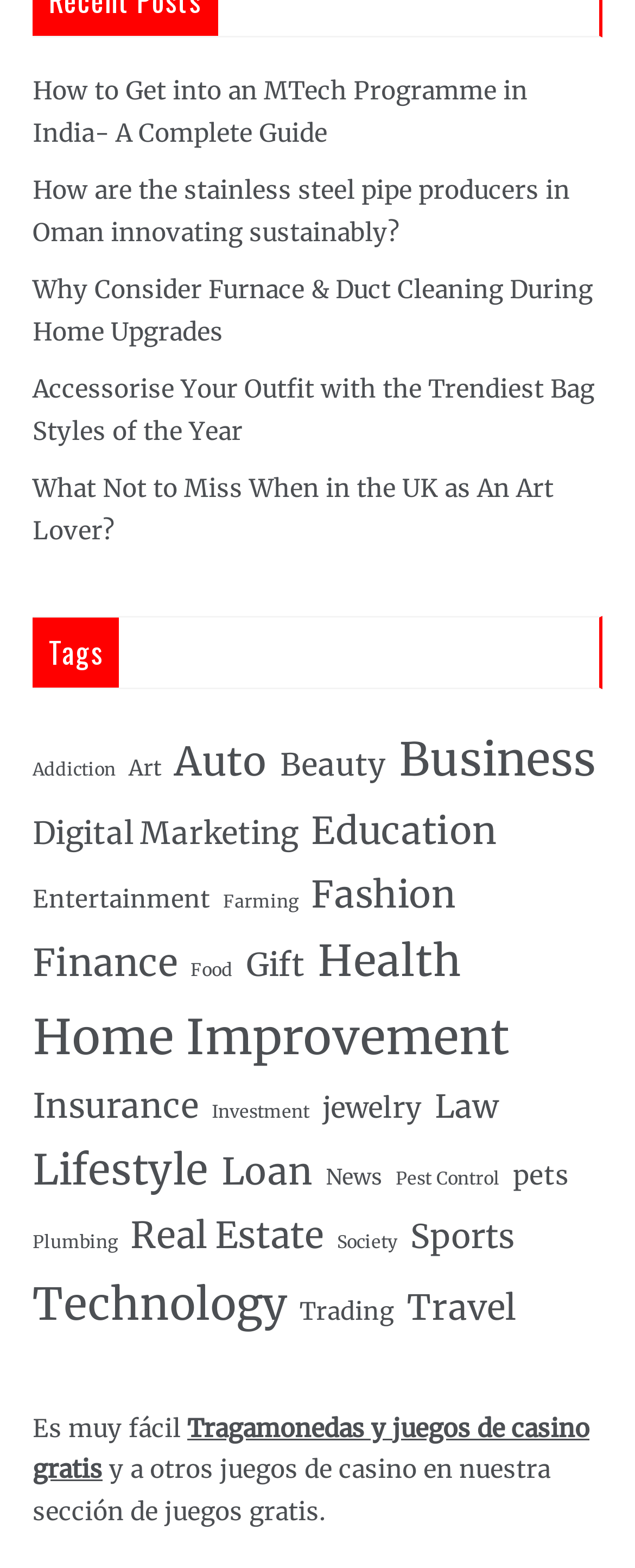For the given element description Digital Marketing, determine the bounding box coordinates of the UI element. The coordinates should follow the format (top-left x, top-left y, bottom-right x, bottom-right y) and be within the range of 0 to 1.

[0.051, 0.519, 0.469, 0.543]